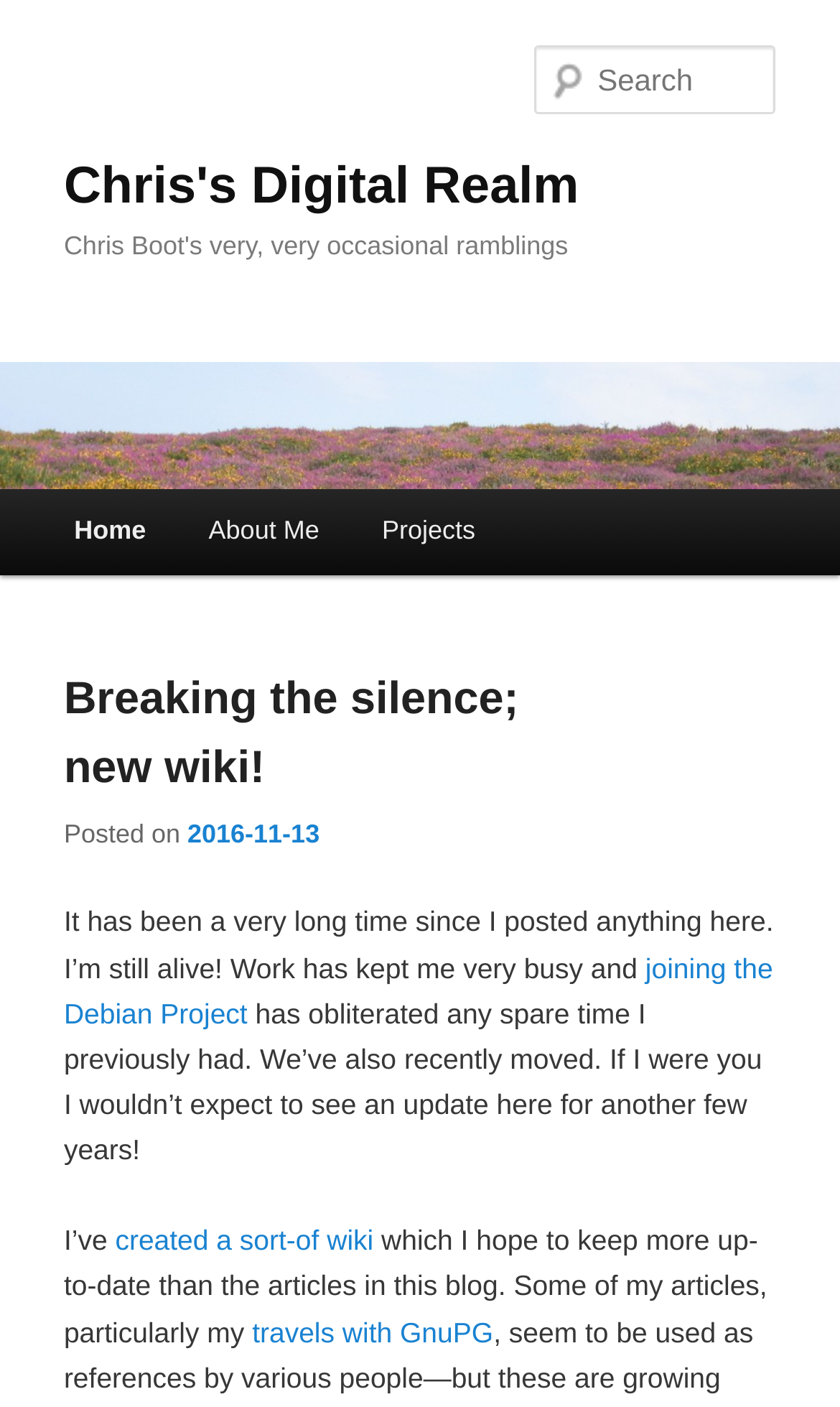What is the author's affiliation?
Using the picture, provide a one-word or short phrase answer.

Debian Project